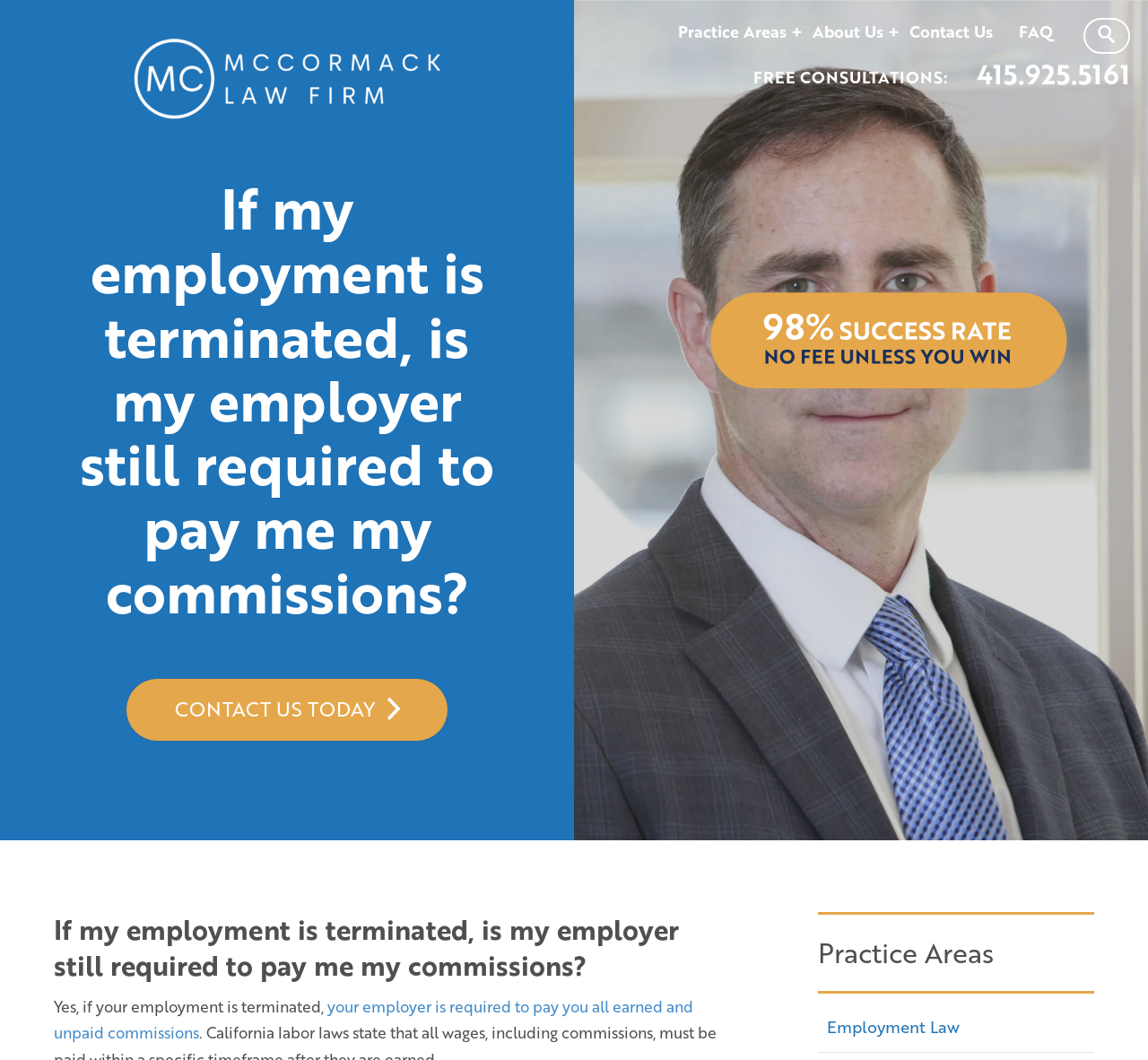What is the action encouraged by the 'CONTACT US TODAY' link?
Please look at the screenshot and answer using one word or phrase.

Contacting the law firm